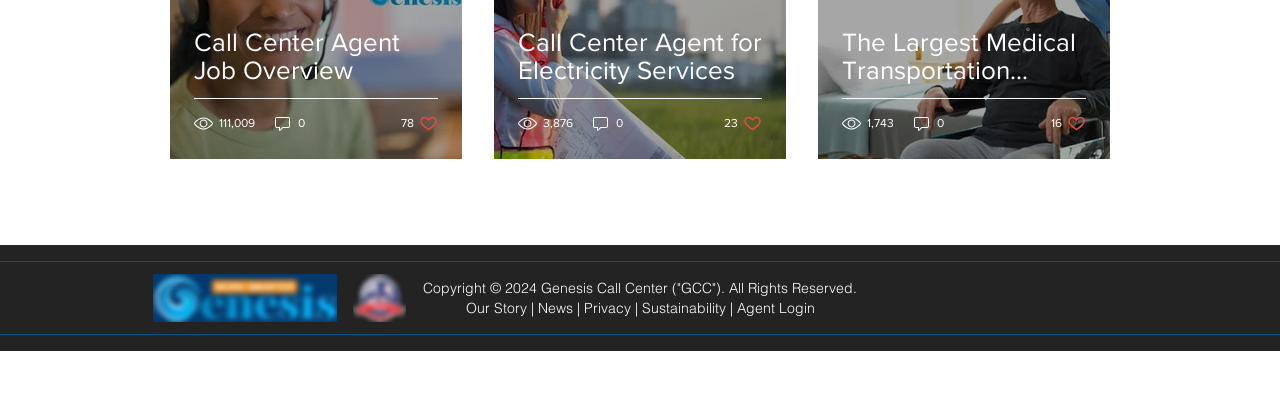Determine the bounding box coordinates for the region that must be clicked to execute the following instruction: "Visit the Facebook page".

[0.469, 0.508, 0.484, 0.558]